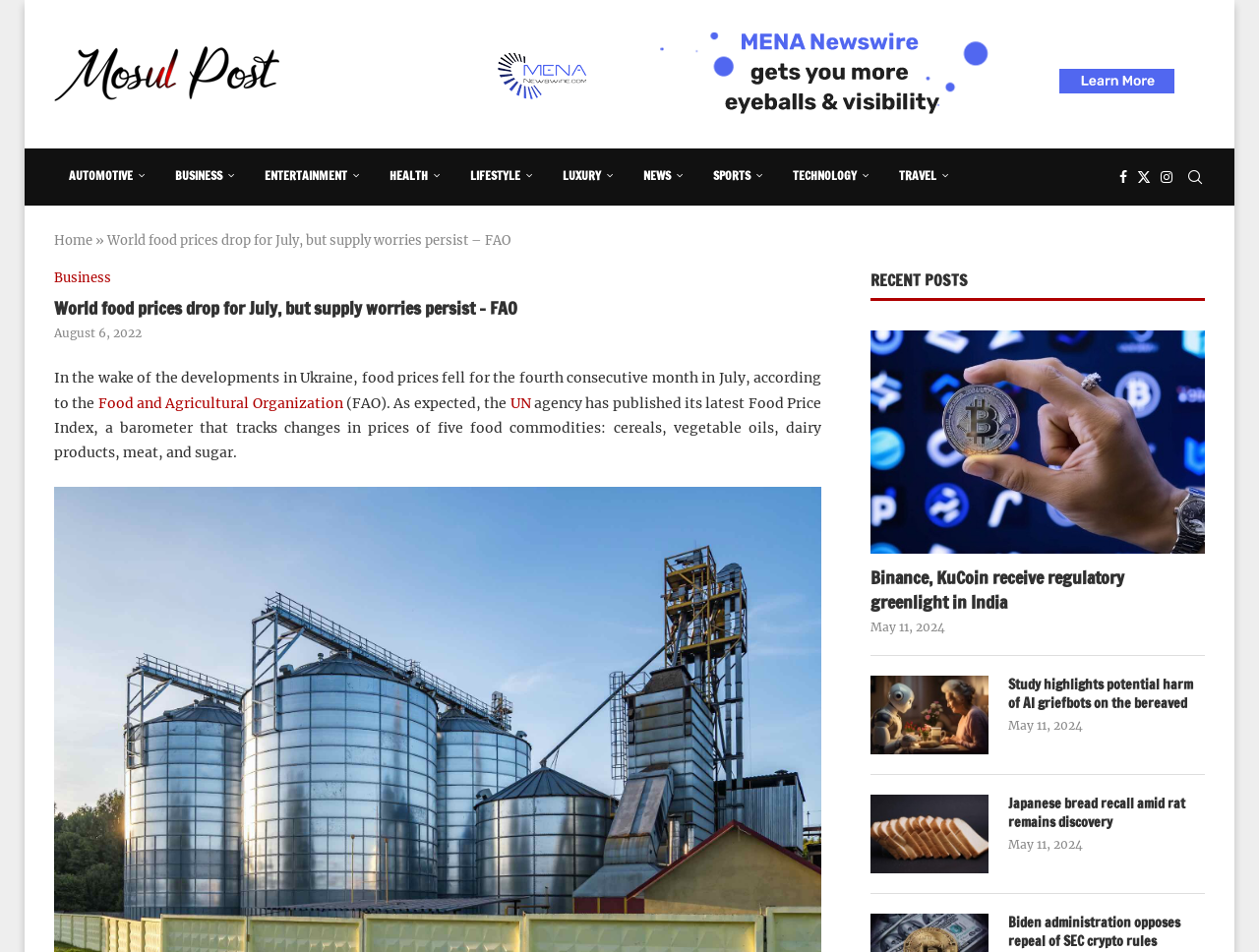Locate the bounding box coordinates of the element's region that should be clicked to carry out the following instruction: "Click on the 'Facebook' link". The coordinates need to be four float numbers between 0 and 1, i.e., [left, top, right, bottom].

None